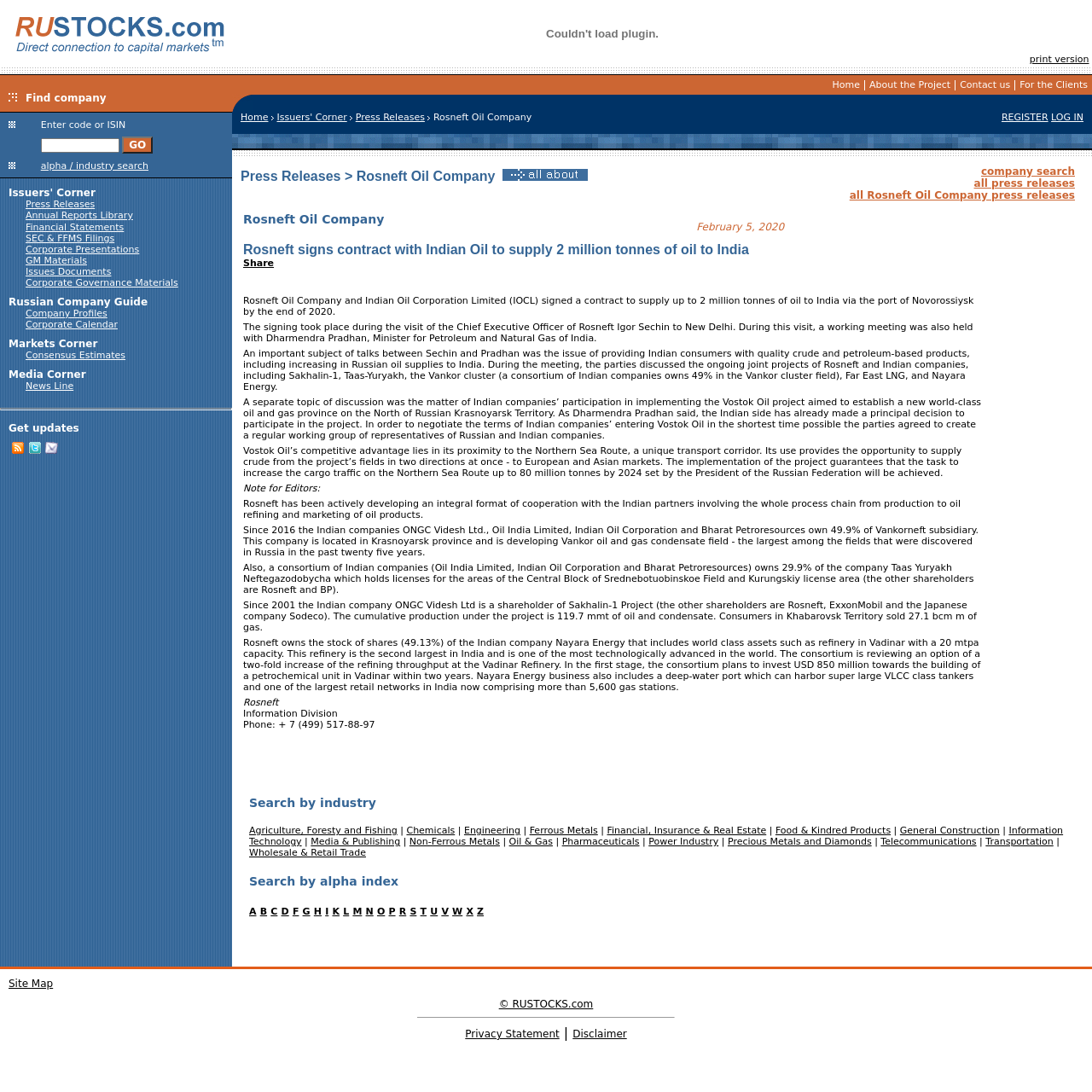How many links are present in the top navigation bar?
Using the image, provide a concise answer in one word or a short phrase.

5